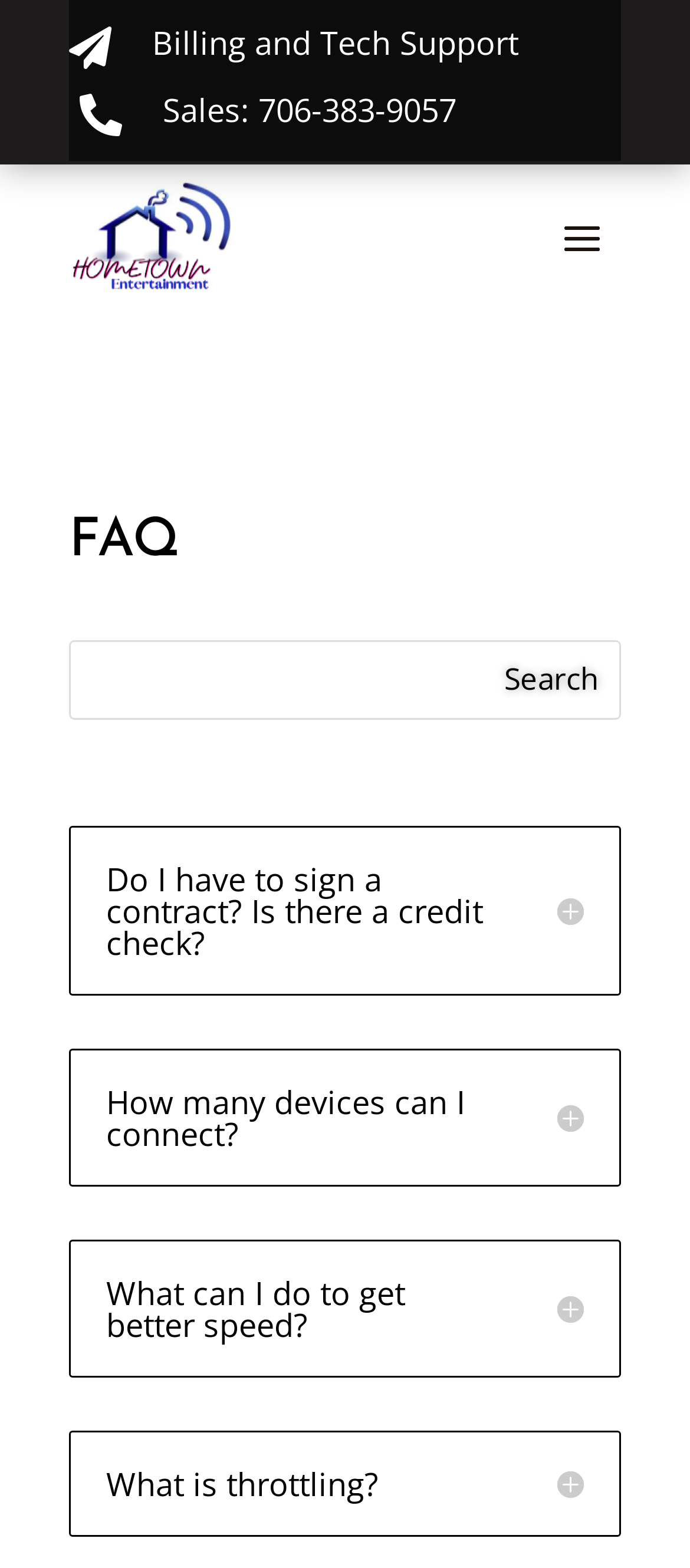Create an elaborate caption for the webpage.

The webpage is a FAQ page, with a focus on billing and tech support. At the top, there is a link with an icon, followed by a heading that reads "Billing and Tech Support". Below this, there is a section with a phone number, "Sales: 706-383-9057", and an icon. 

To the right of the phone number, there is a large heading that reads "FAQ". Below this, there is a search bar with a text box and a "Search" button. 

The main content of the page is a list of questions, each with a heading that starts with an icon. The questions include "Do I have to sign a contract? Is there a credit check?", "How many devices can I connect?", "What can I do to get better speed?", and "What is throttling?". These questions are stacked vertically, with the first question at the top and the last question at the bottom.